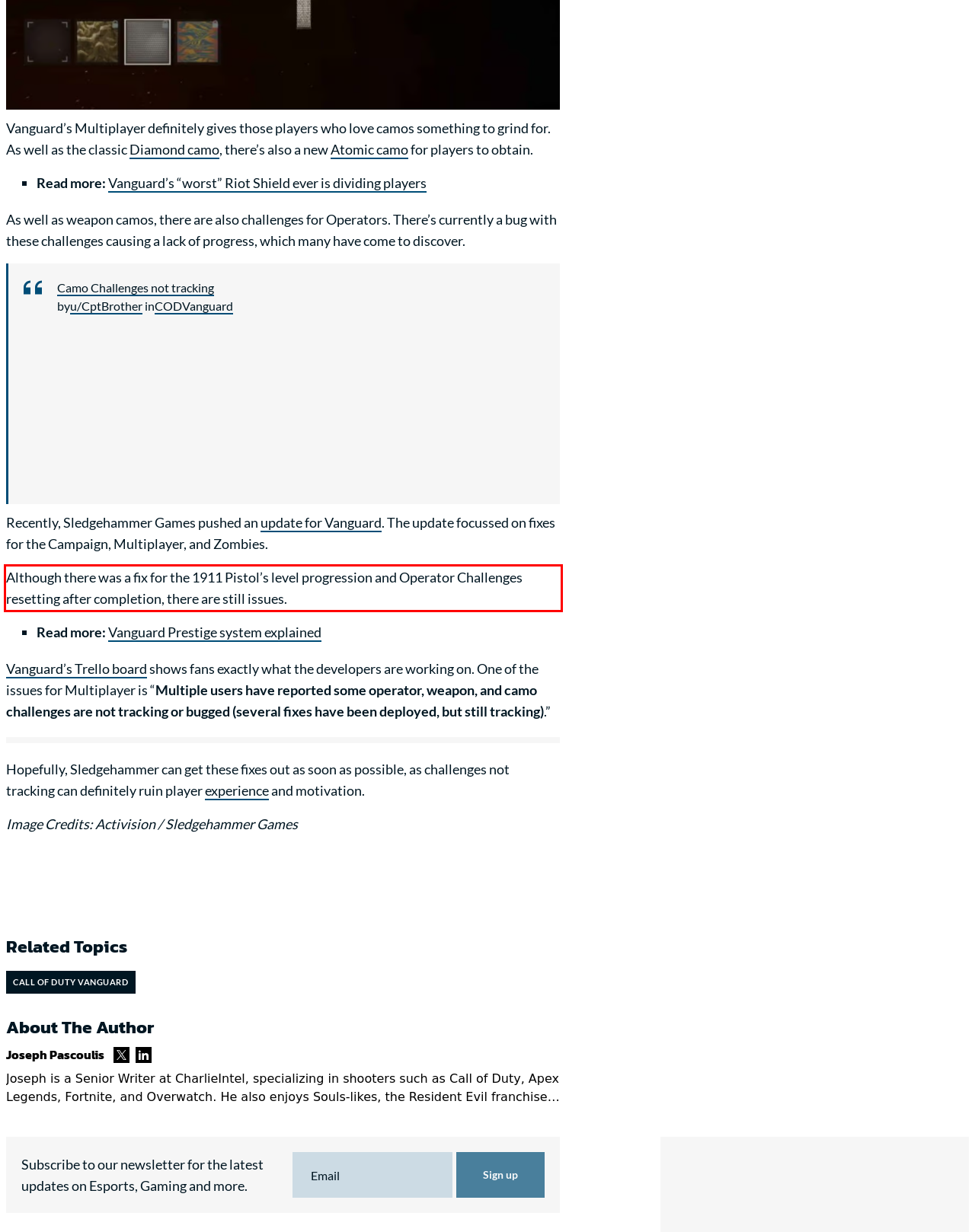Within the screenshot of the webpage, there is a red rectangle. Please recognize and generate the text content inside this red bounding box.

Although there was a fix for the 1911 Pistol’s level progression and Operator Challenges resetting after completion, there are still issues.